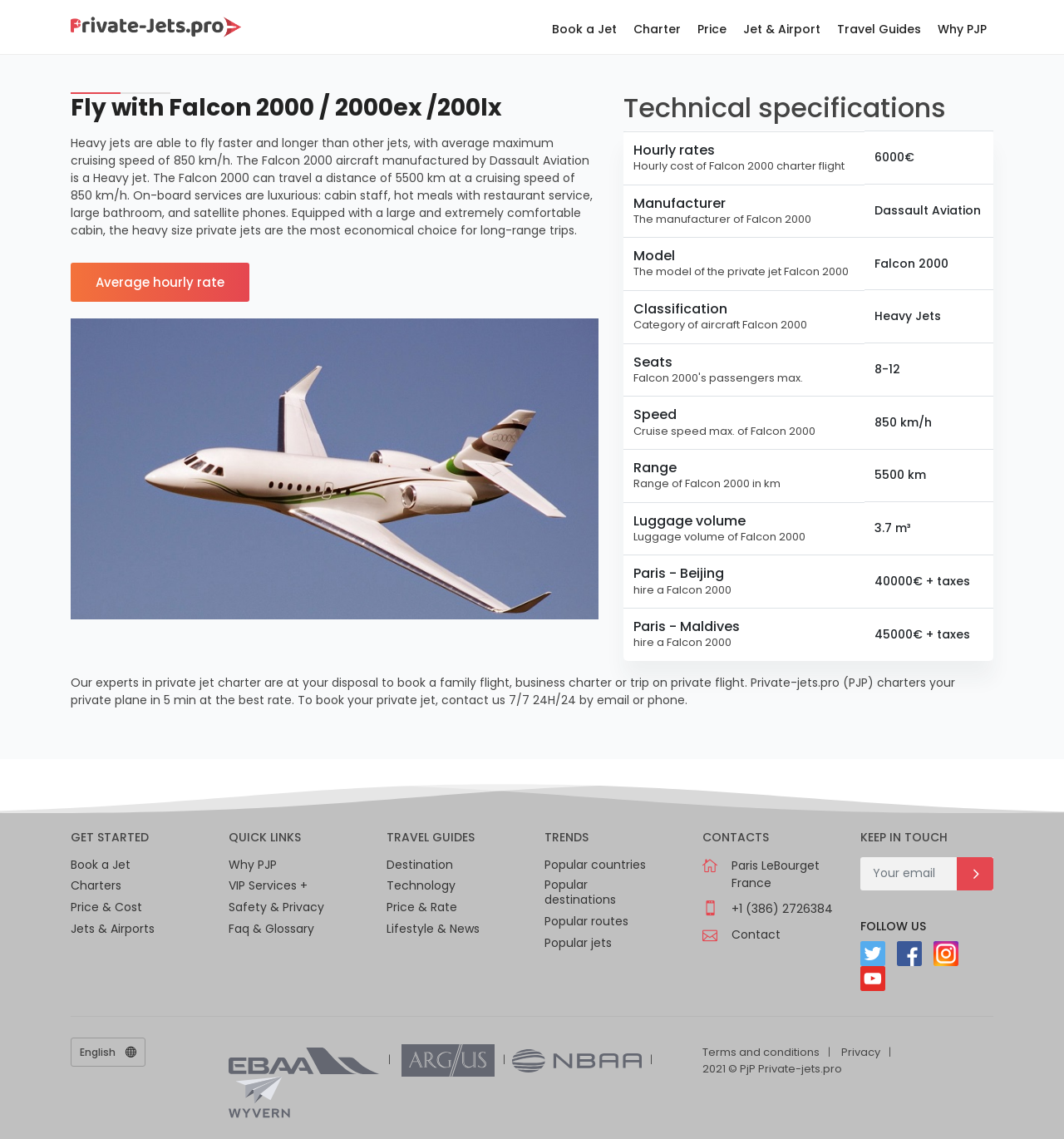Find the bounding box coordinates for the element that must be clicked to complete the instruction: "Get started with booking a private jet". The coordinates should be four float numbers between 0 and 1, indicated as [left, top, right, bottom].

[0.066, 0.729, 0.191, 0.741]